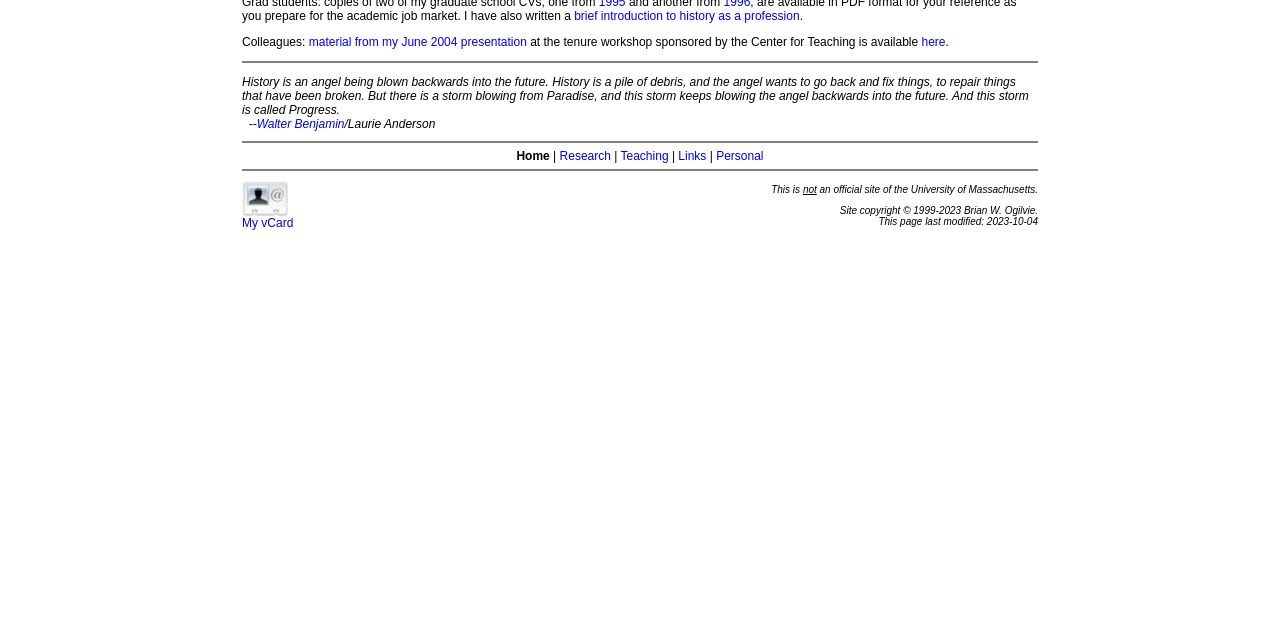Given the description of the UI element: "Teaching", predict the bounding box coordinates in the form of [left, top, right, bottom], with each value being a float between 0 and 1.

[0.485, 0.233, 0.522, 0.255]